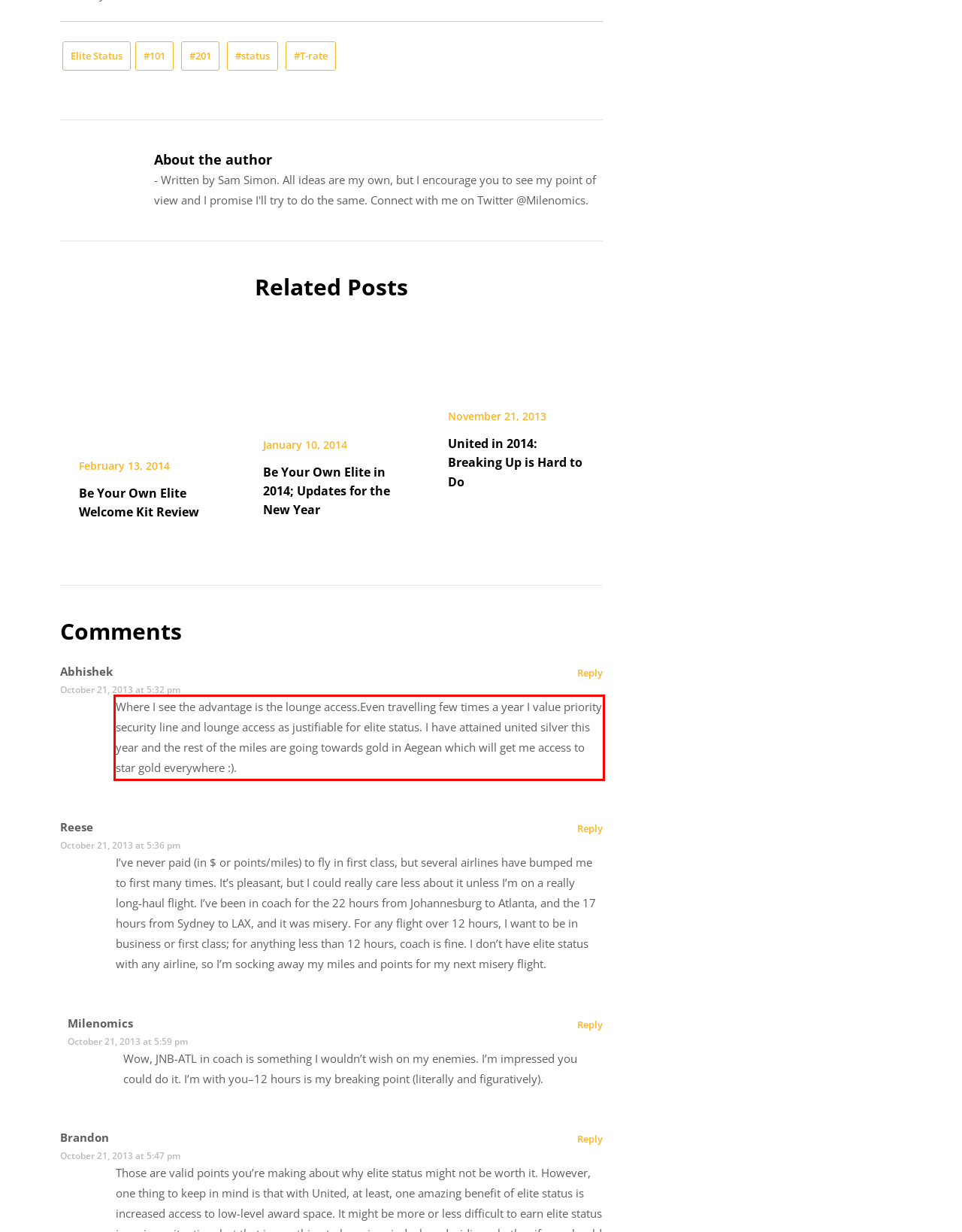By examining the provided screenshot of a webpage, recognize the text within the red bounding box and generate its text content.

Where I see the advantage is the lounge access.Even travelling few times a year I value priority security line and lounge access as justifiable for elite status. I have attained united silver this year and the rest of the miles are going towards gold in Aegean which will get me access to star gold everywhere :).